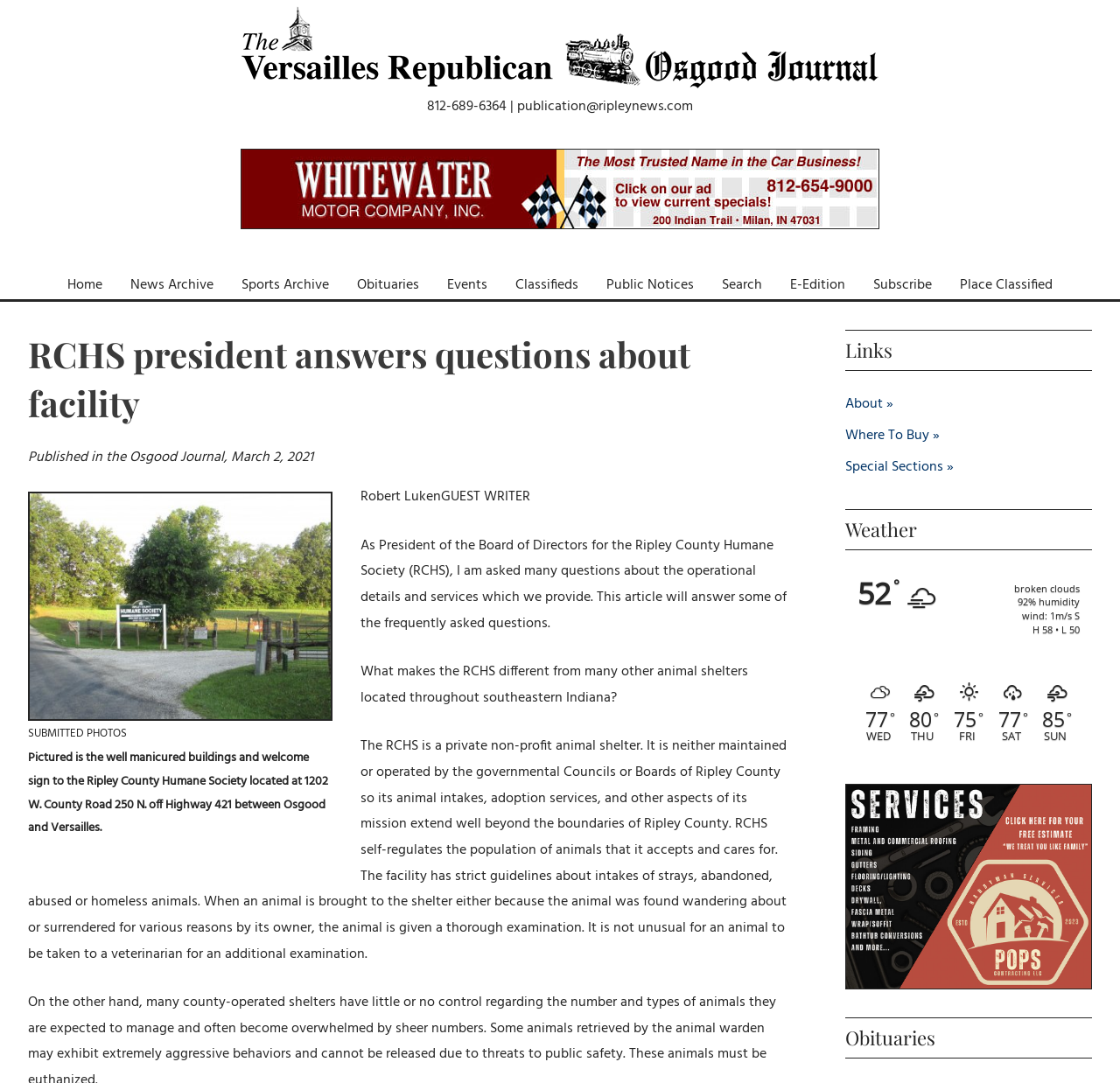What is the location of the Ripley County Humane Society?
Answer with a single word or phrase by referring to the visual content.

1202 W. County Road 250 N.